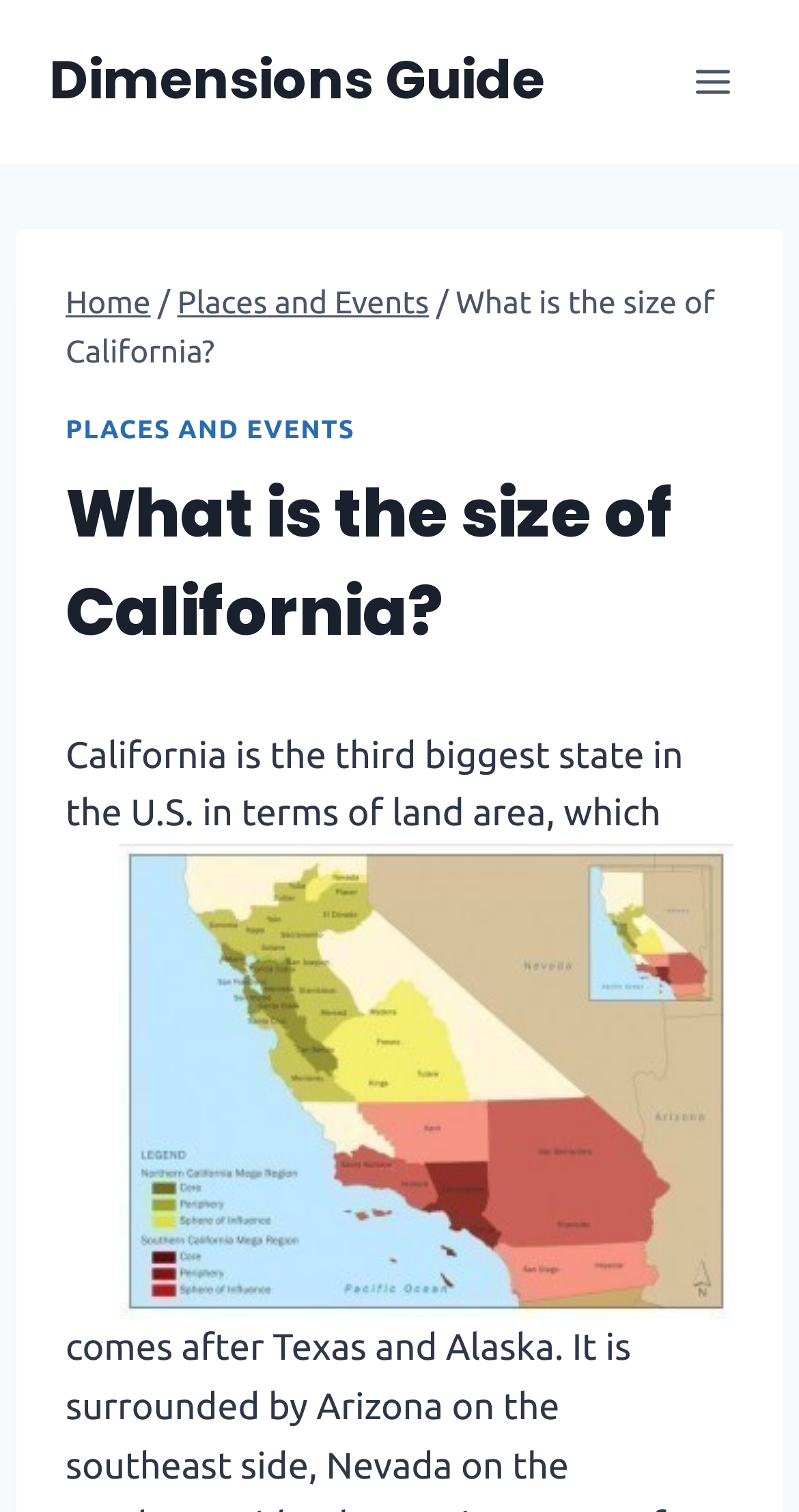Please study the image and answer the question comprehensively:
What is the ranking of California in terms of size?

The webpage states that 'California is the third biggest state in the U.S. in terms of...' which implies that California is ranked third in terms of size.